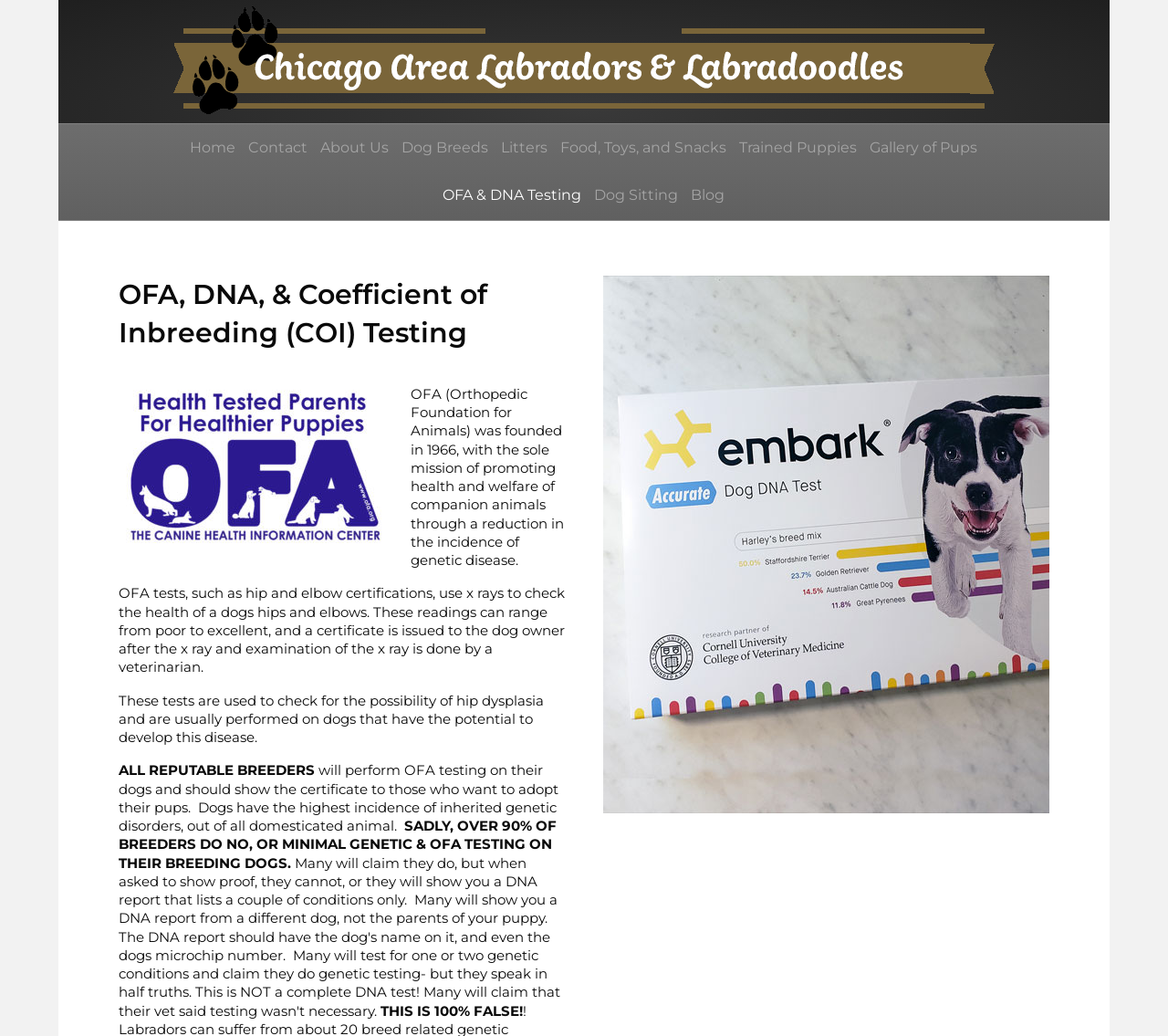Give the bounding box coordinates for this UI element: "Food, Toys, and Snacks". The coordinates should be four float numbers between 0 and 1, arranged as [left, top, right, bottom].

[0.476, 0.12, 0.626, 0.166]